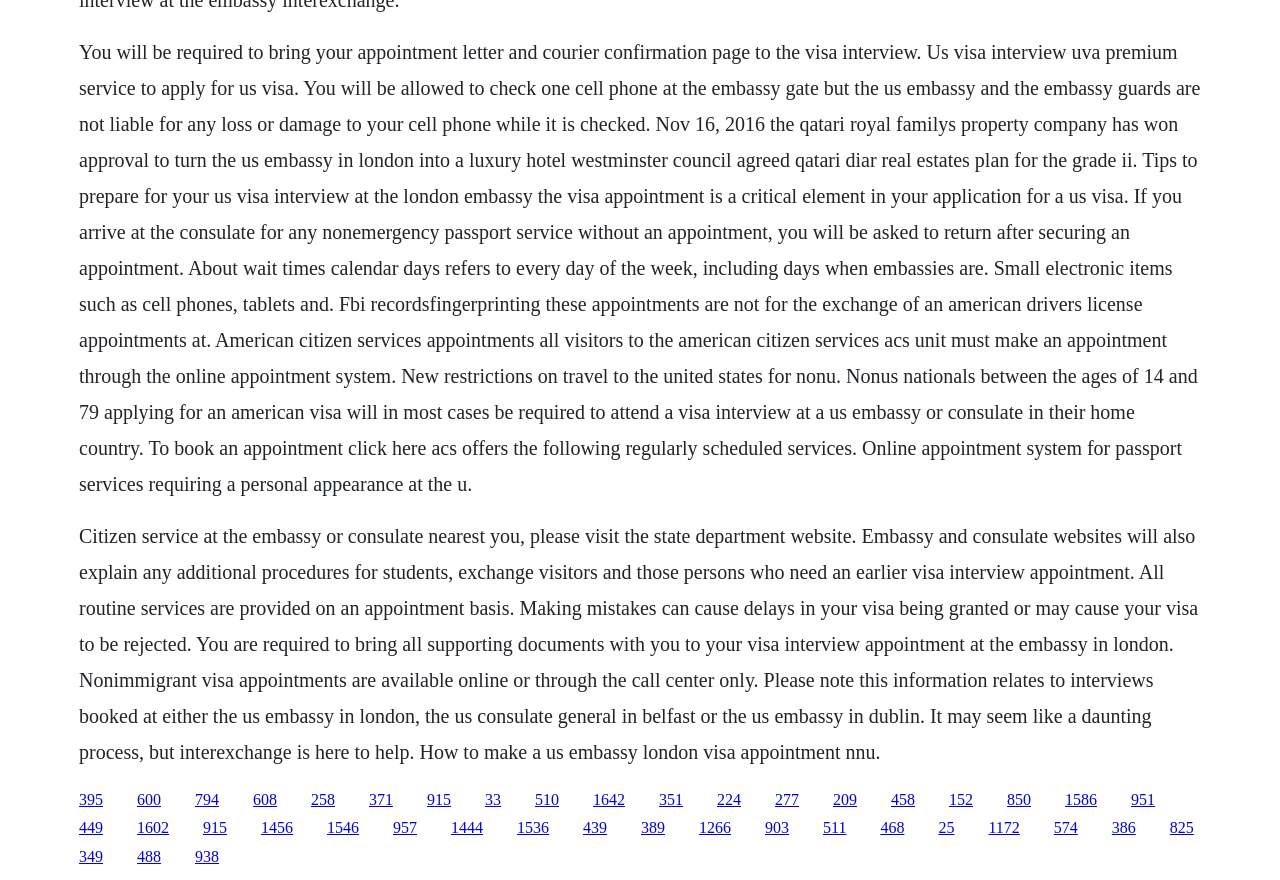Identify the bounding box coordinates for the UI element described as follows: "1444". Ensure the coordinates are four float numbers between 0 and 1, formatted as [left, top, right, bottom].

[0.352, 0.931, 0.377, 0.95]